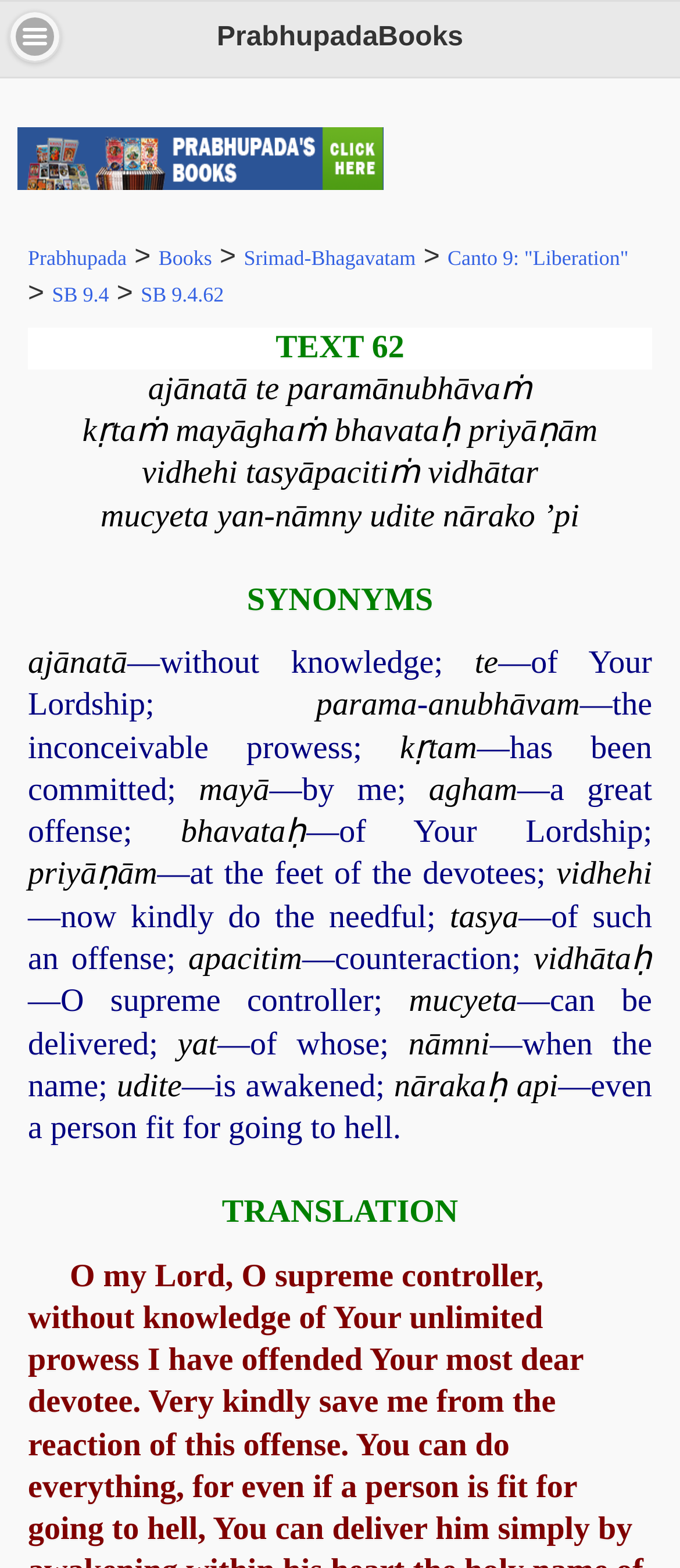Locate the bounding box coordinates of the UI element described by: "Canto 9: "Liberation"". The bounding box coordinates should consist of four float numbers between 0 and 1, i.e., [left, top, right, bottom].

[0.658, 0.157, 0.924, 0.172]